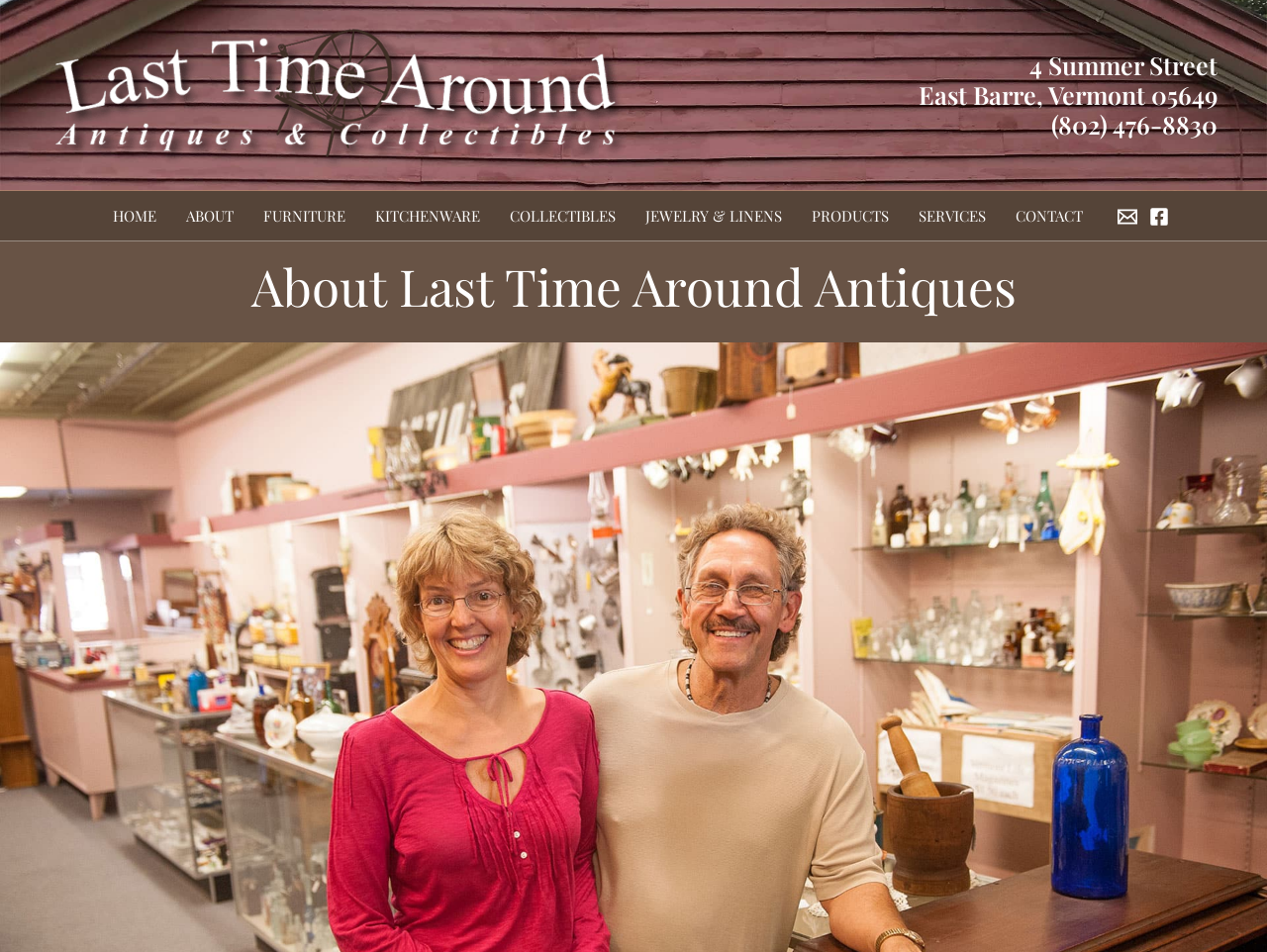Please respond in a single word or phrase: 
How many navigation links are there?

9